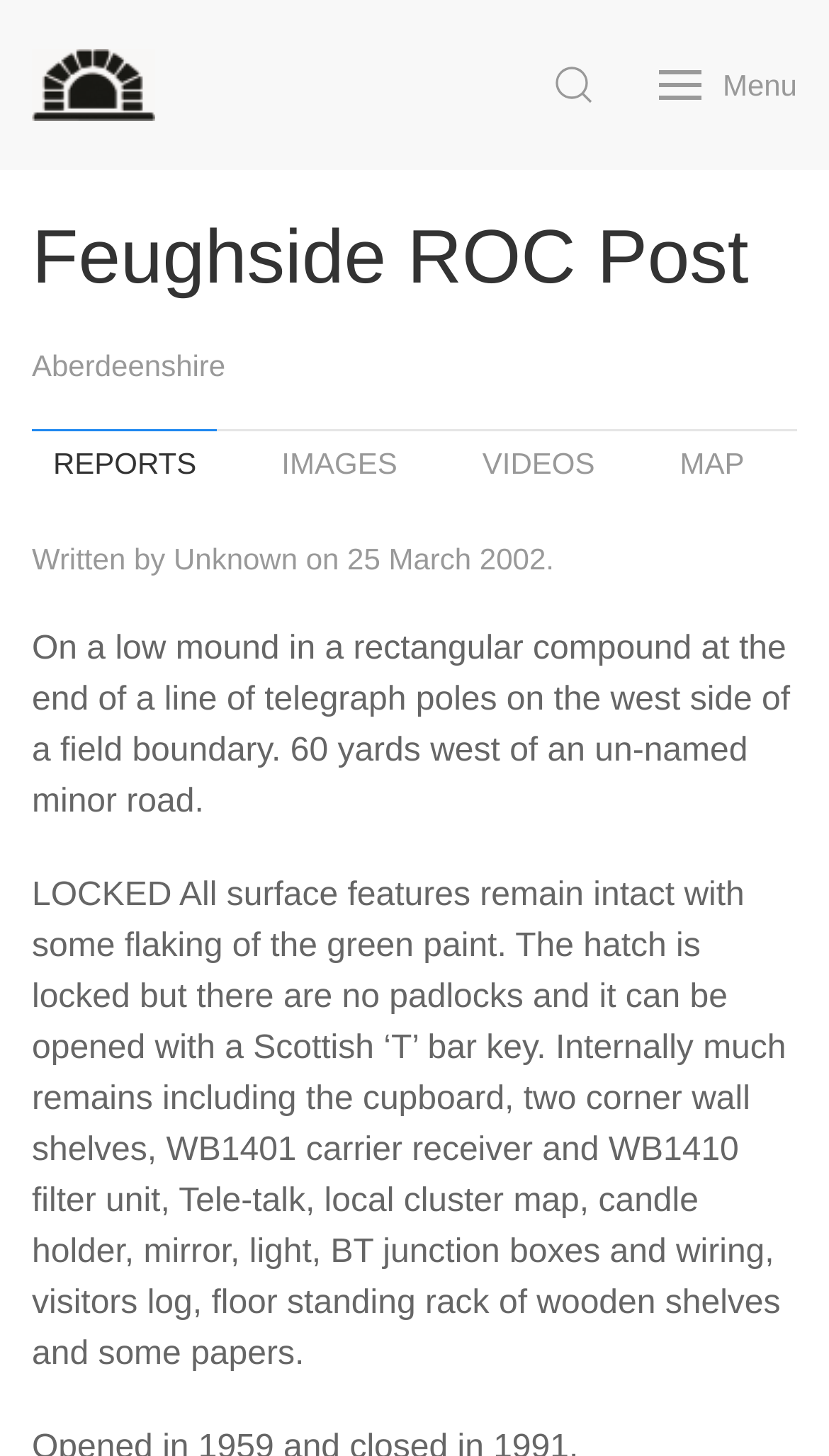Determine the bounding box coordinates for the area that needs to be clicked to fulfill this task: "Click the 'Aberdeenshire' link". The coordinates must be given as four float numbers between 0 and 1, i.e., [left, top, right, bottom].

[0.038, 0.239, 0.272, 0.262]